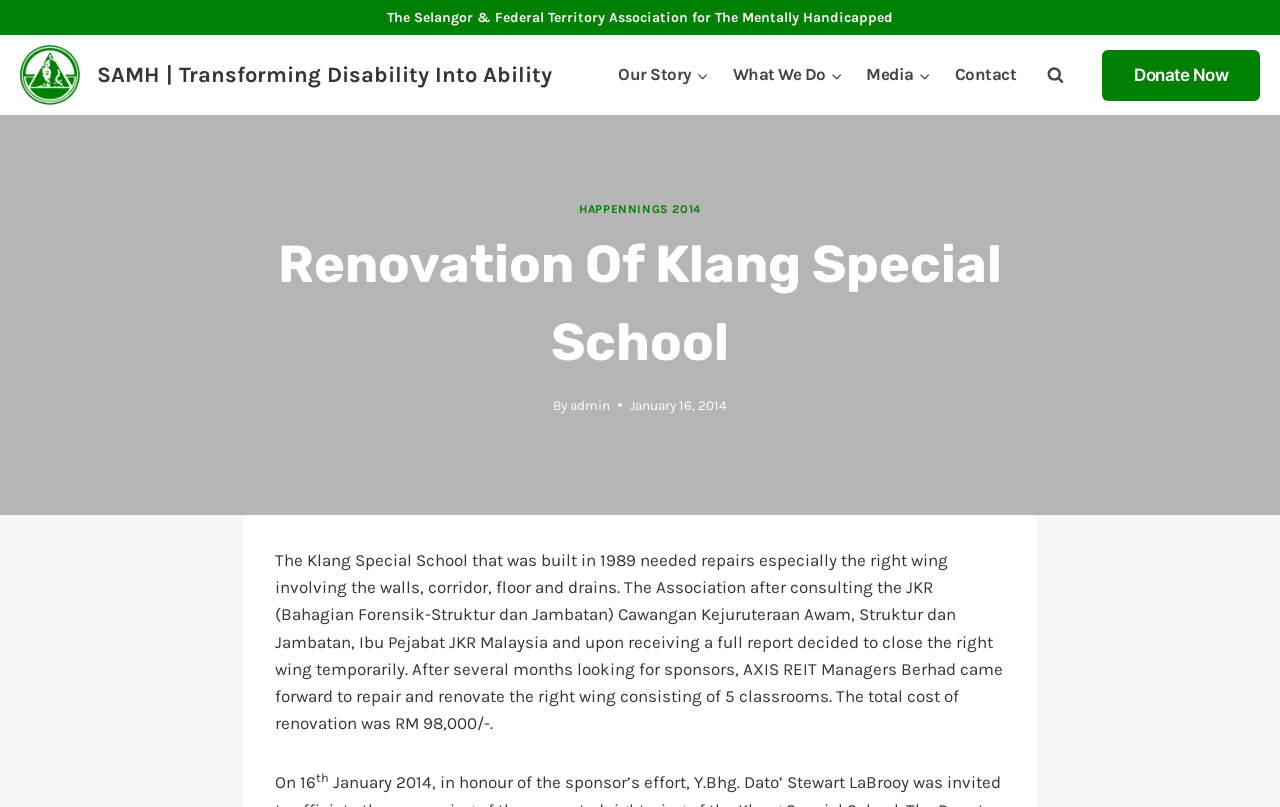Determine the main headline from the webpage and extract its text.

Renovation Of Klang Special School